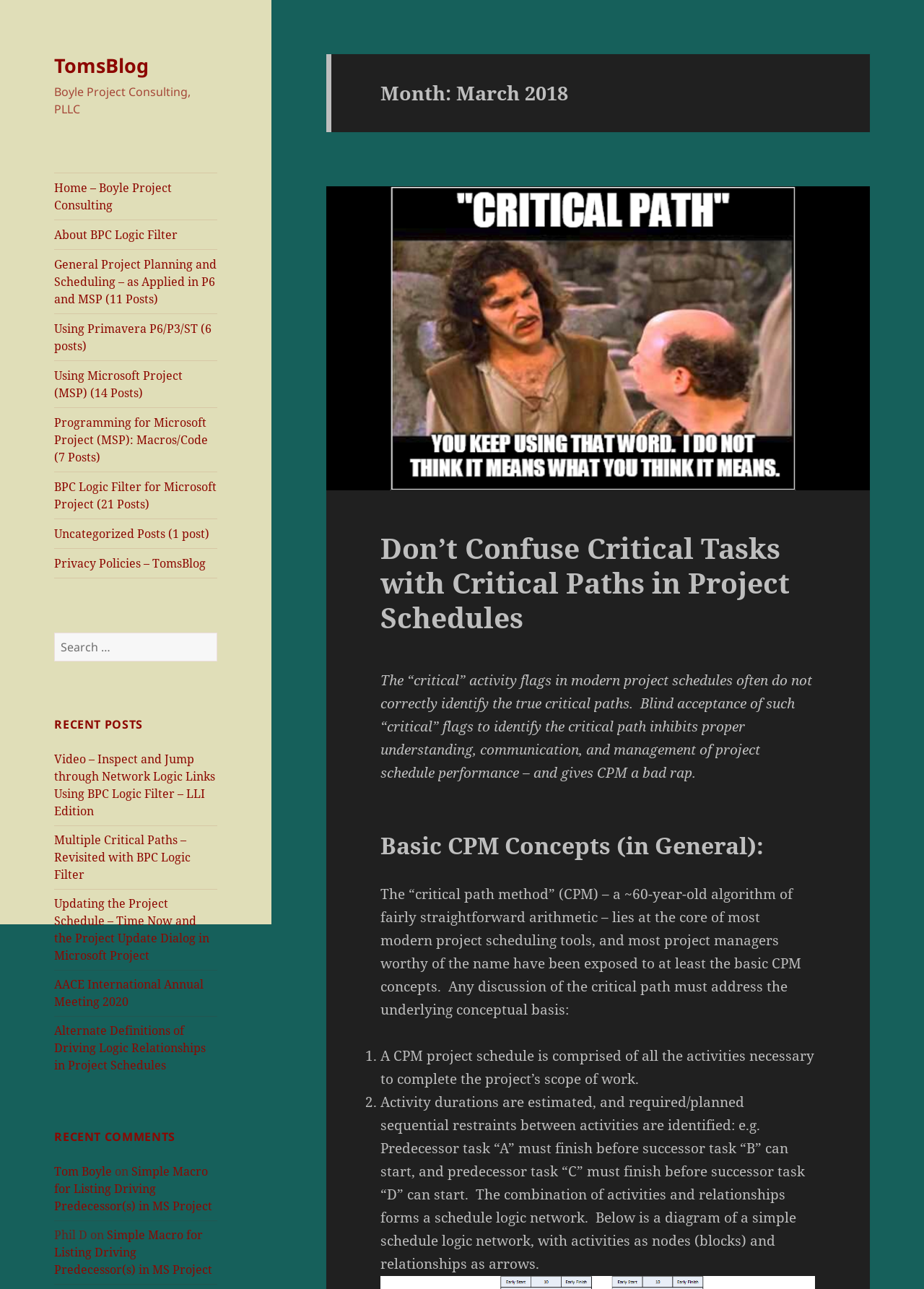What is the topic of the main article?
Please give a detailed and elaborate explanation in response to the question.

The main article is the long piece of text that appears on the right side of the webpage. It discusses the topic of critical tasks and critical paths in project schedules, and it provides explanations and examples to illustrate the concepts.